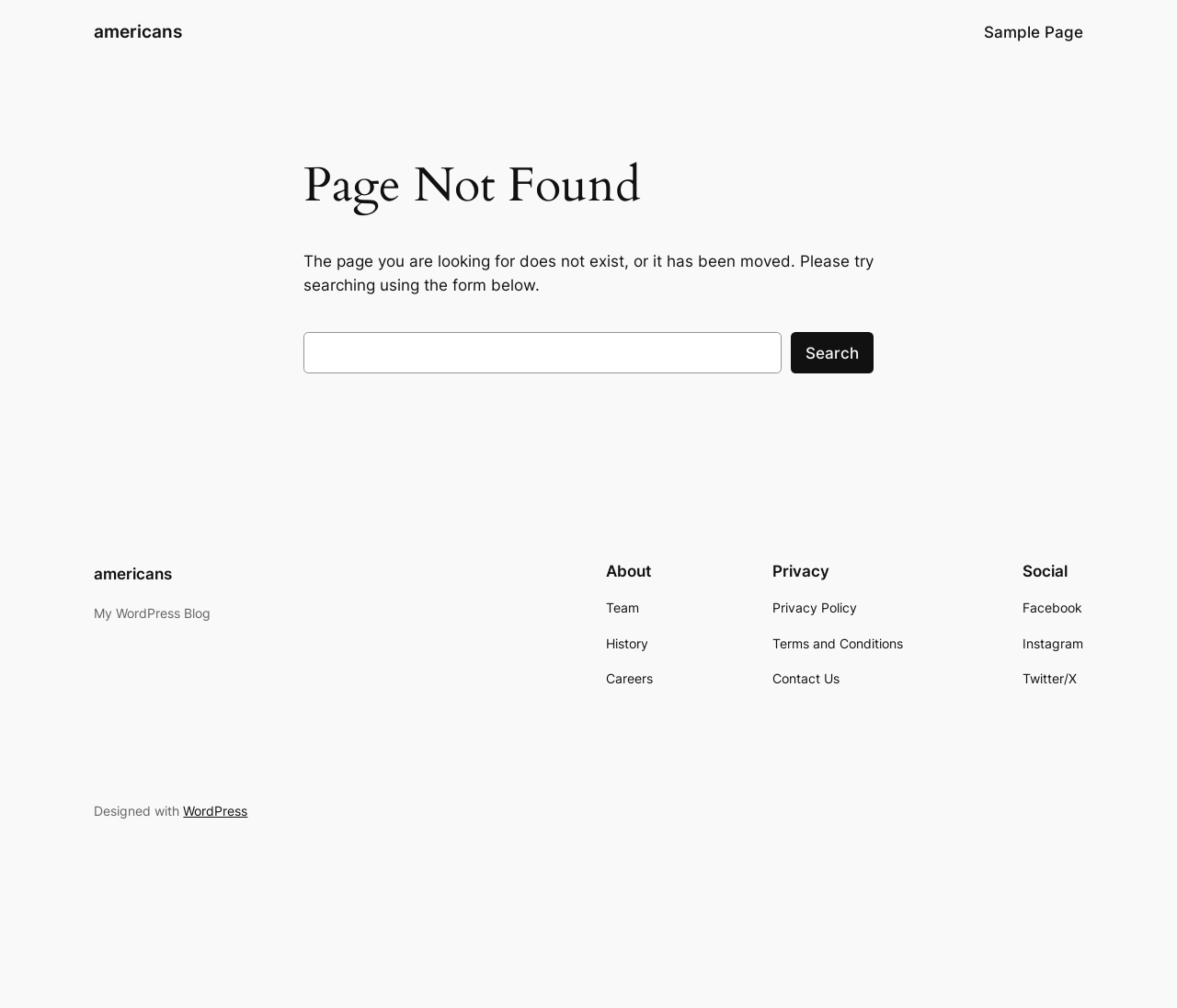Identify the bounding box coordinates for the region of the element that should be clicked to carry out the instruction: "View Privacy Policy". The bounding box coordinates should be four float numbers between 0 and 1, i.e., [left, top, right, bottom].

[0.656, 0.594, 0.728, 0.614]